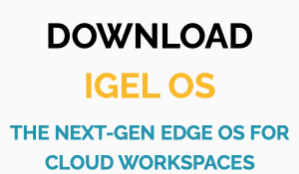Elaborate on the contents of the image in a comprehensive manner.

The image prominently features the call to action, "DOWNLOAD IGEL OS," styled in bold black and vibrant yellow text. Below it, a subtitle reads, "THE NEXT-GEN EDGE OS FOR CLOUD WORKSPACES," presented in a contrasting turquoise color. This visual element is part of a section encouraging users to download IGEL OS, emphasizing its role as an advanced operating system tailored for cloud-based environments. The image is designed to capture attention and drive engagement for users interested in cloud workspace solutions.